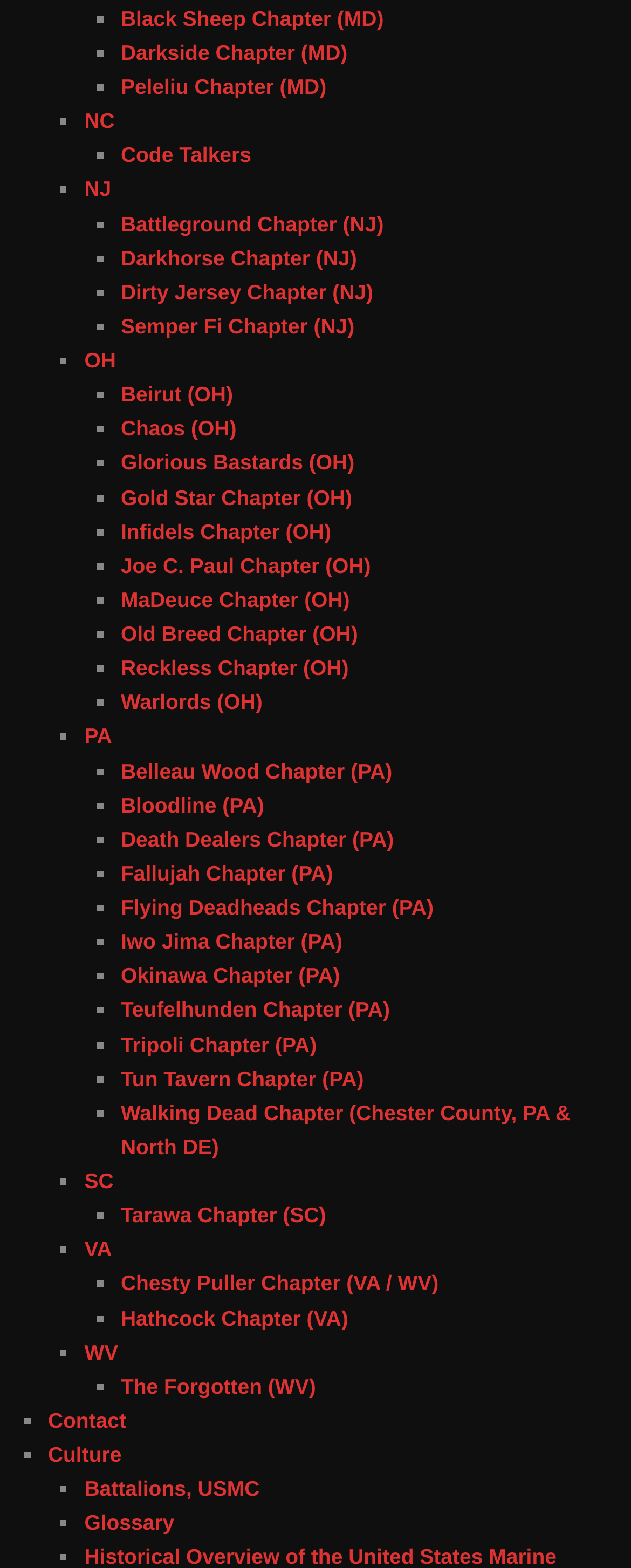Please identify the bounding box coordinates of the clickable area that will fulfill the following instruction: "Learn about Beirut (OH)". The coordinates should be in the format of four float numbers between 0 and 1, i.e., [left, top, right, bottom].

[0.191, 0.244, 0.369, 0.259]